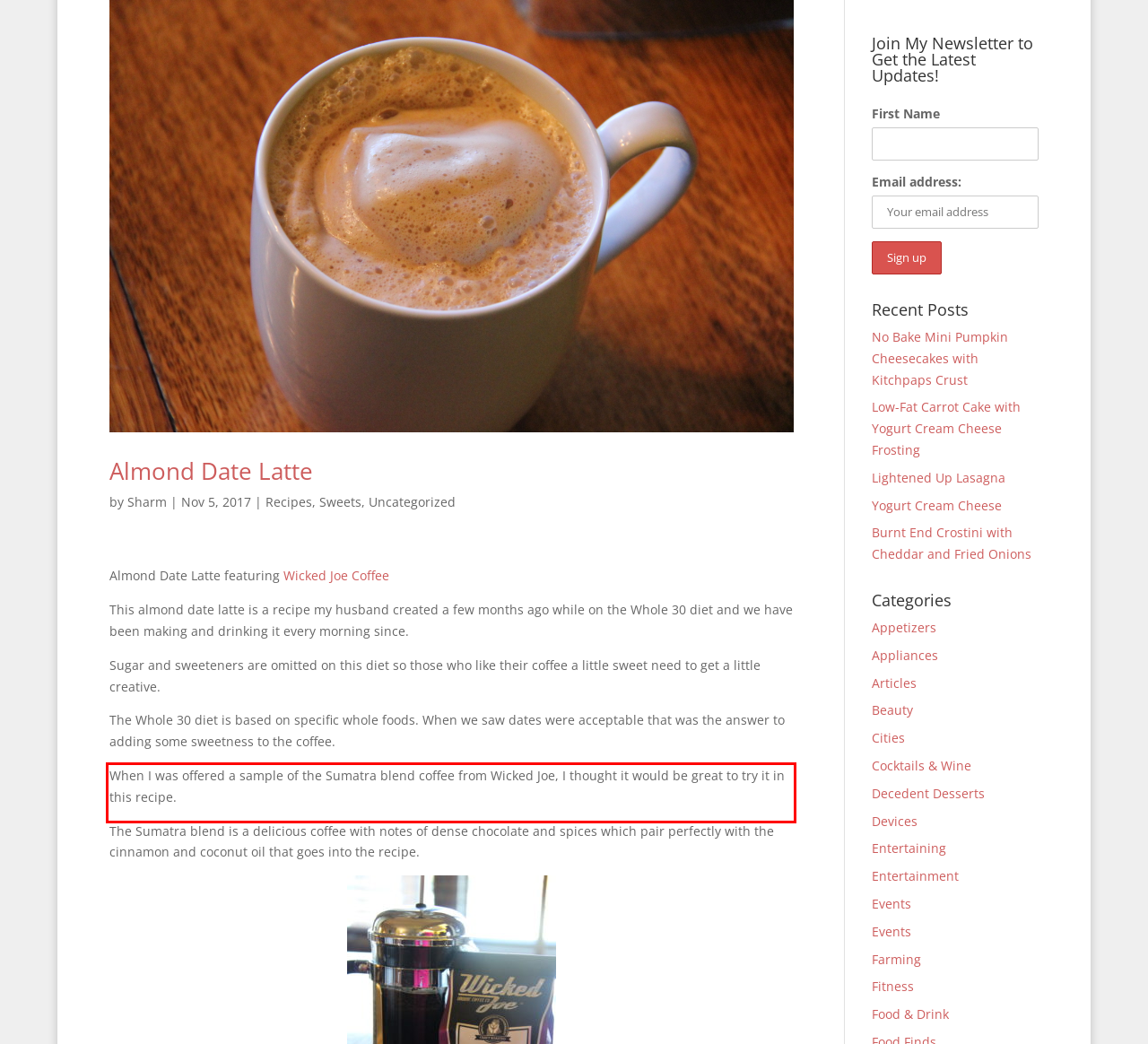Please extract the text content within the red bounding box on the webpage screenshot using OCR.

When I was offered a sample of the Sumatra blend coffee from Wicked Joe, I thought it would be great to try it in this recipe.